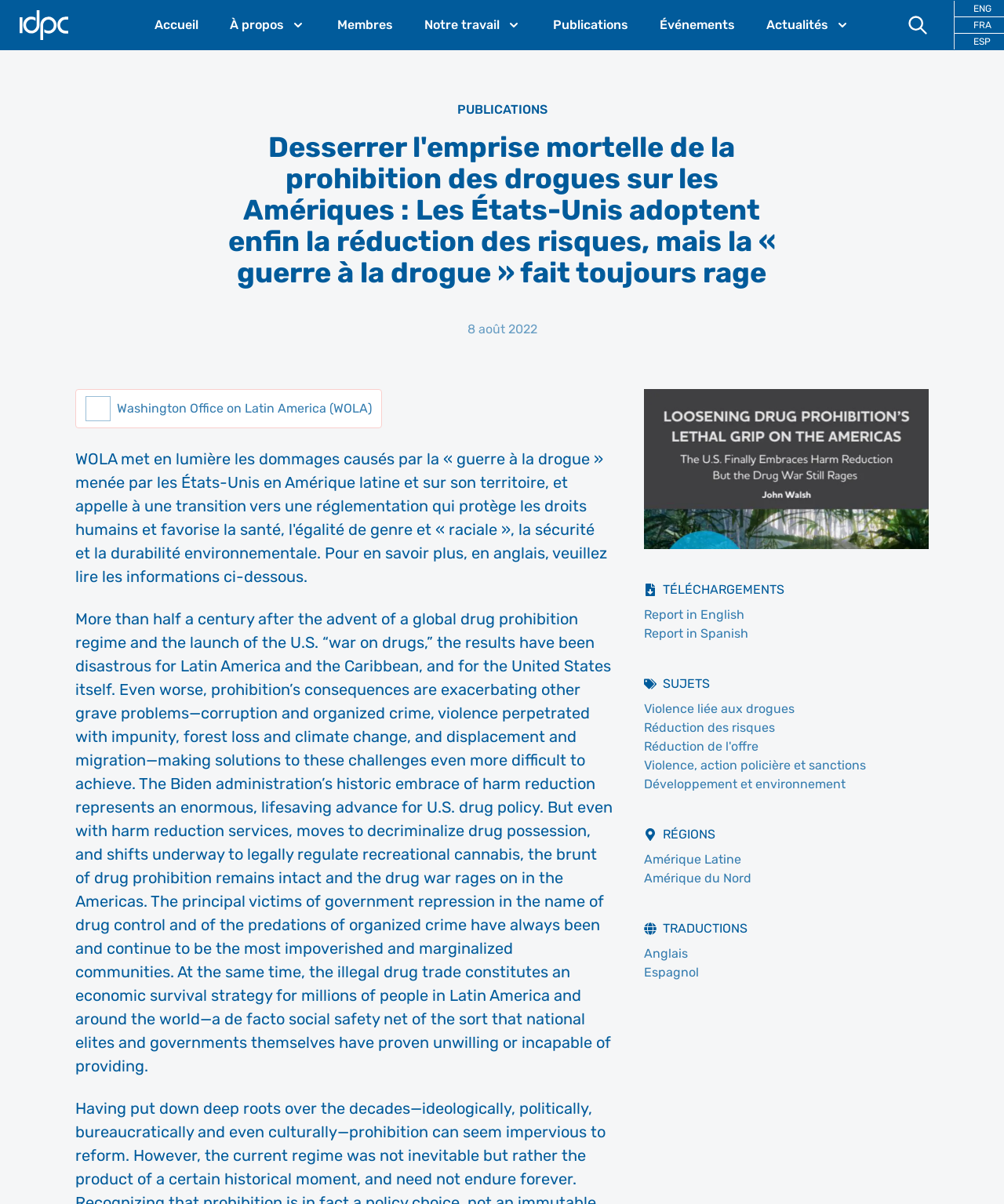Based on the element description, predict the bounding box coordinates (top-left x, top-left y, bottom-right x, bottom-right y) for the UI element in the screenshot: Publications

[0.455, 0.085, 0.545, 0.097]